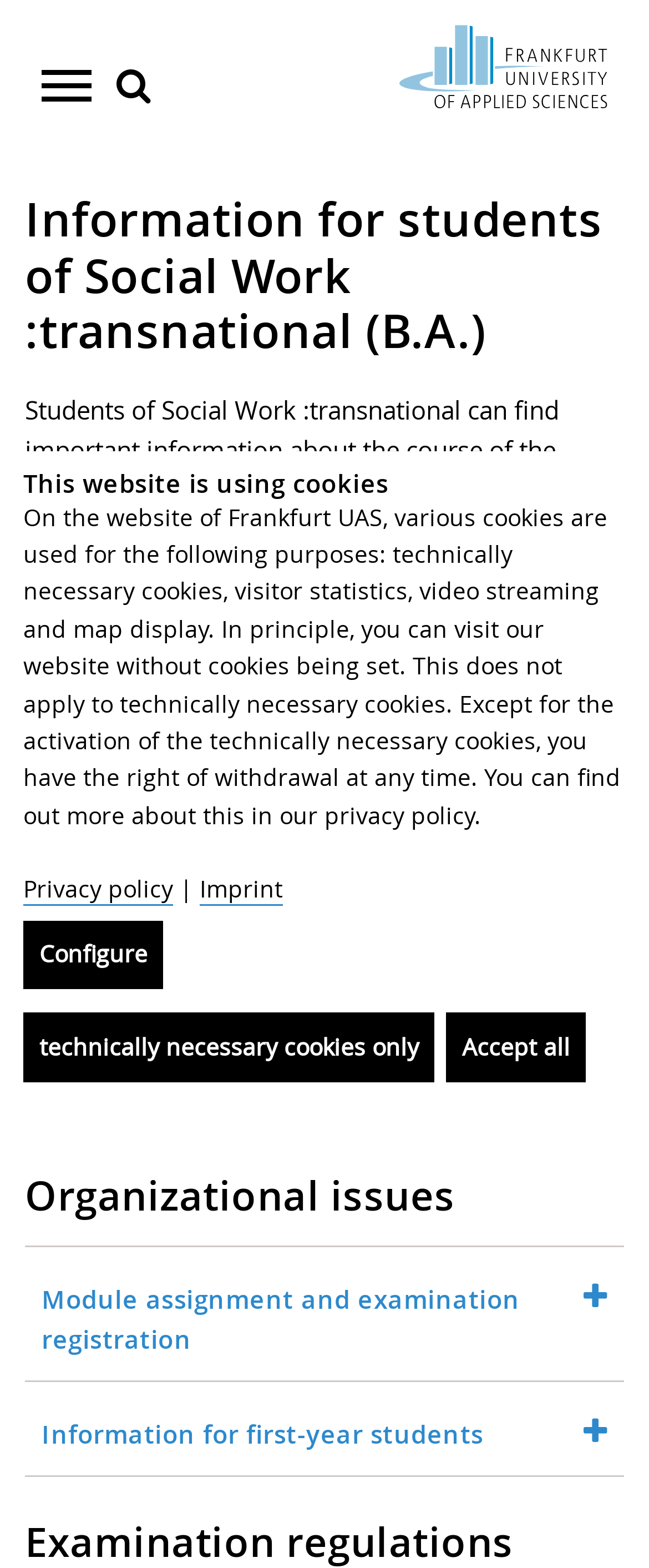Given the following UI element description: "Research", find the bounding box coordinates in the webpage screenshot.

[0.09, 0.097, 0.962, 0.137]